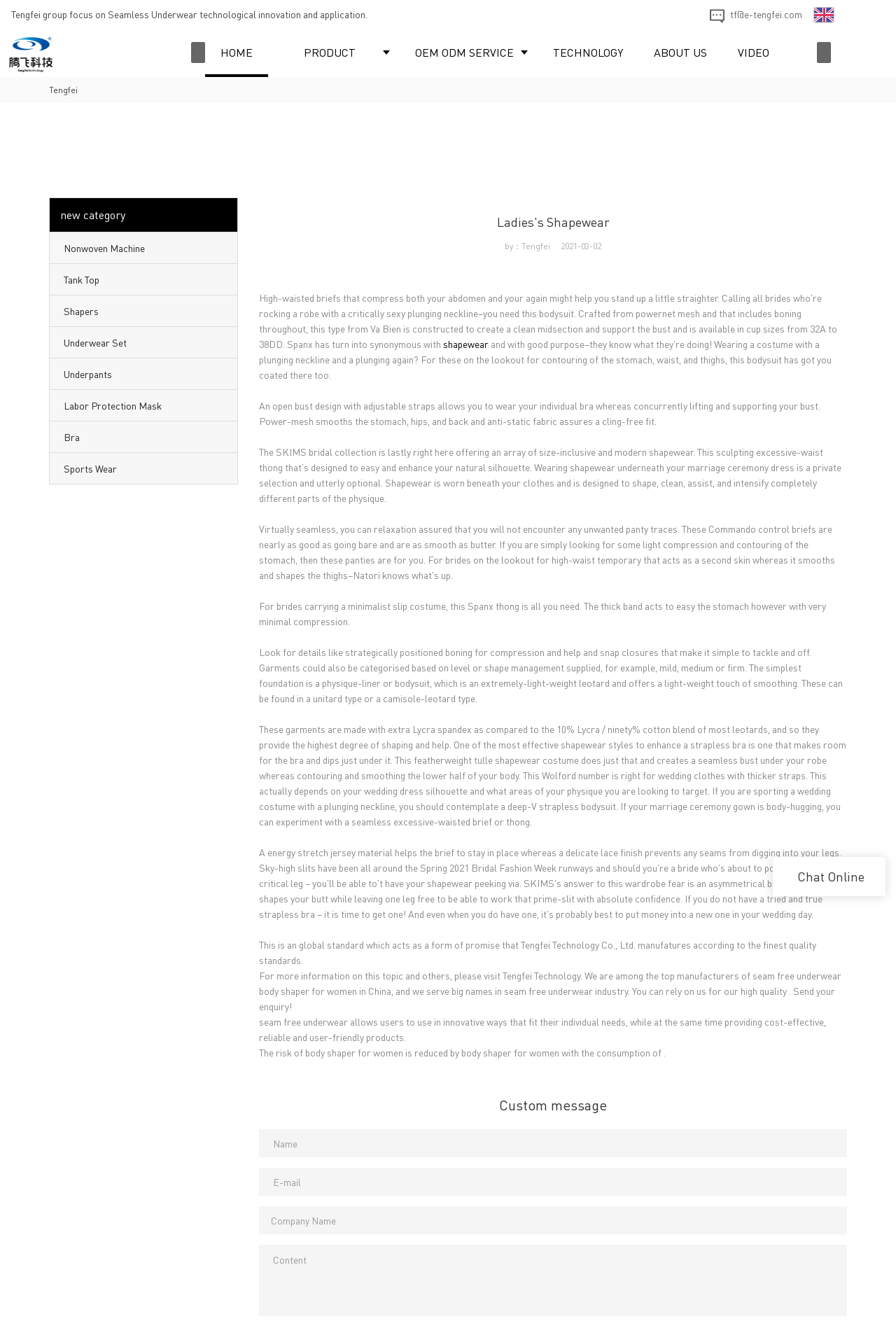Please find and report the bounding box coordinates of the element to click in order to perform the following action: "Click the 'PRODUCT' link". The coordinates should be expressed as four float numbers between 0 and 1, in the format [left, top, right, bottom].

[0.299, 0.021, 0.446, 0.058]